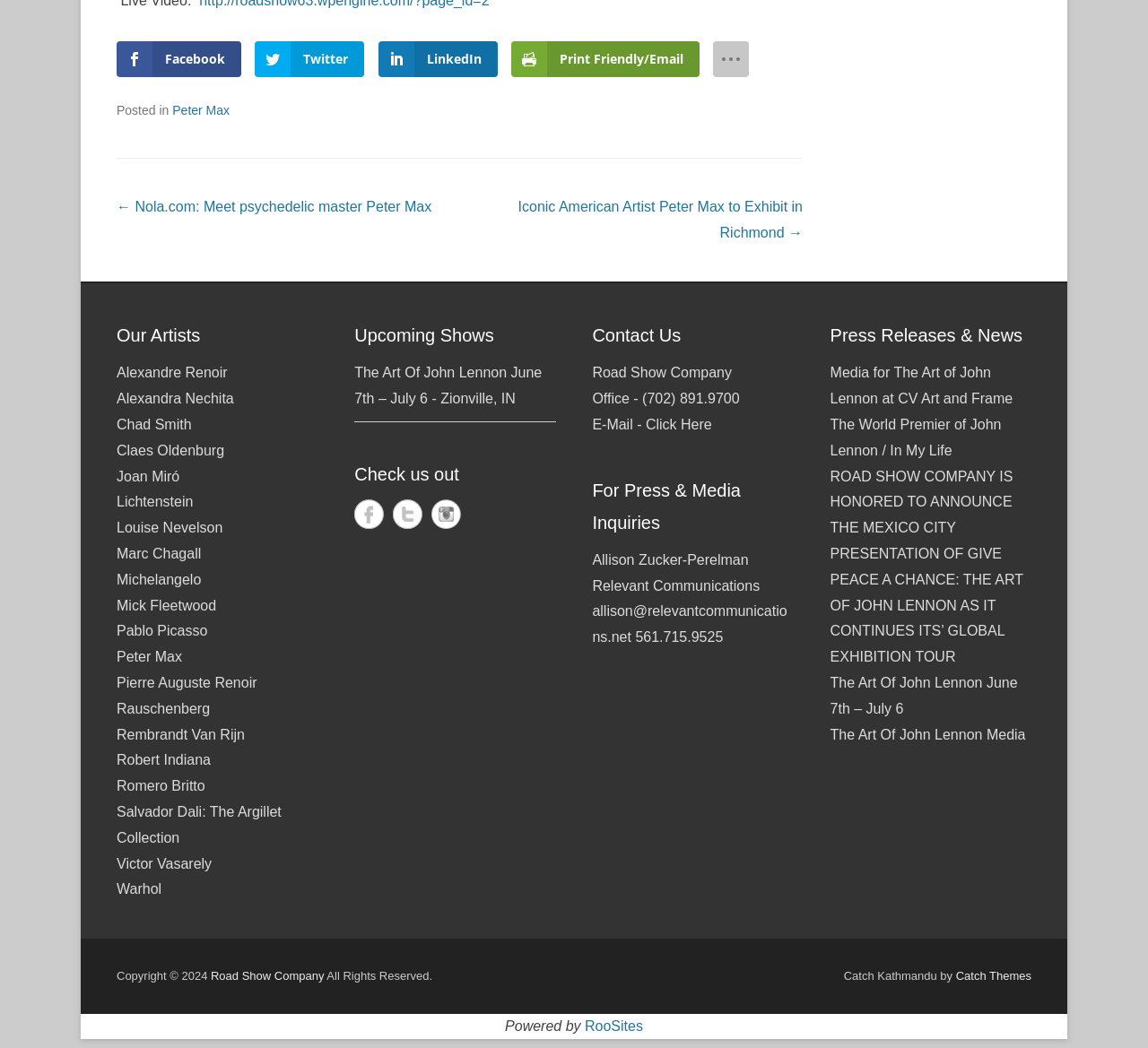Locate the UI element described as follows: "Salvador Dali: The Argillet Collection". Return the bounding box coordinates as four float numbers between 0 and 1 in the order [left, top, right, bottom].

[0.102, 0.767, 0.245, 0.806]